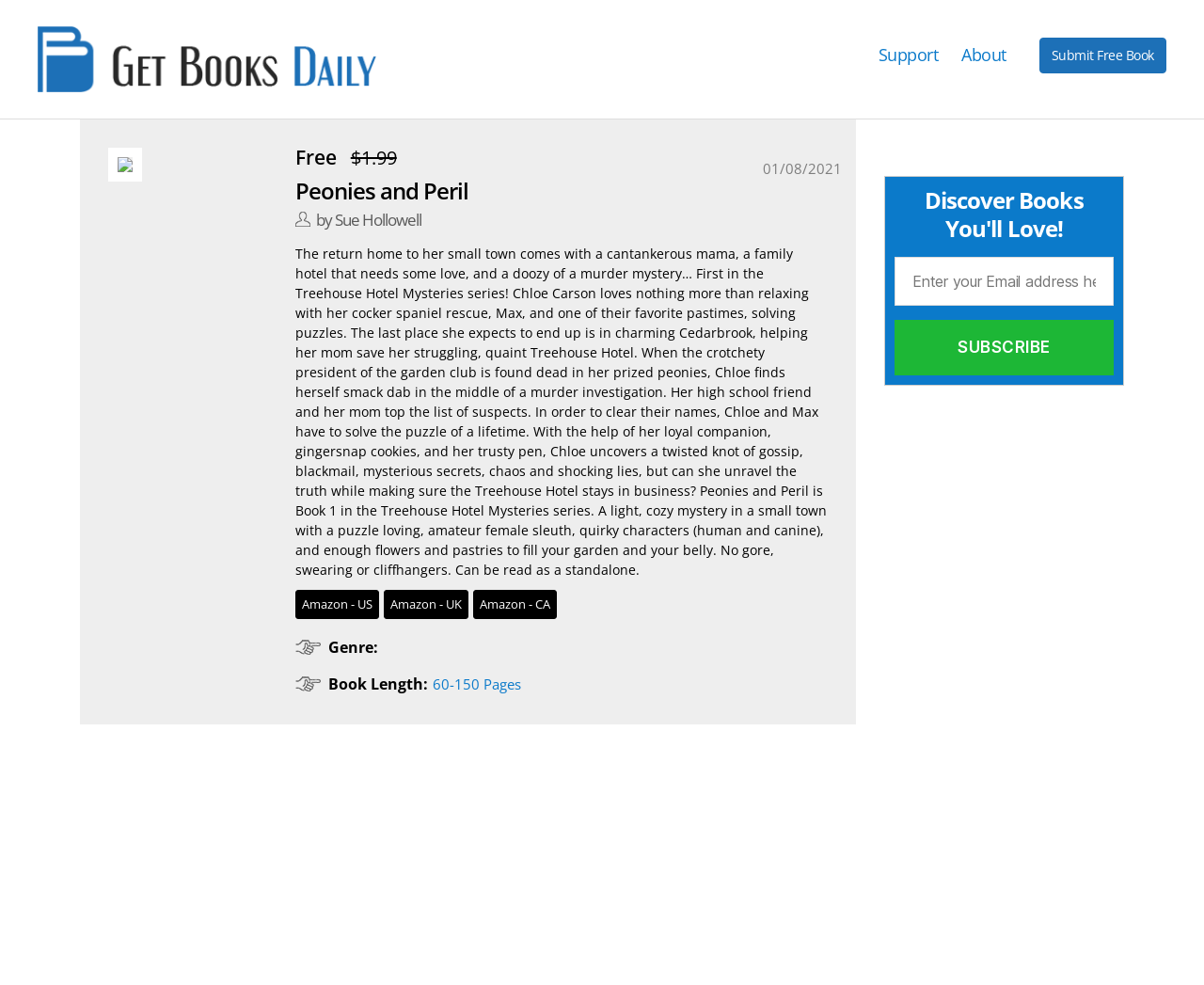What is the genre of the book?
From the image, provide a succinct answer in one word or a short phrase.

Not specified